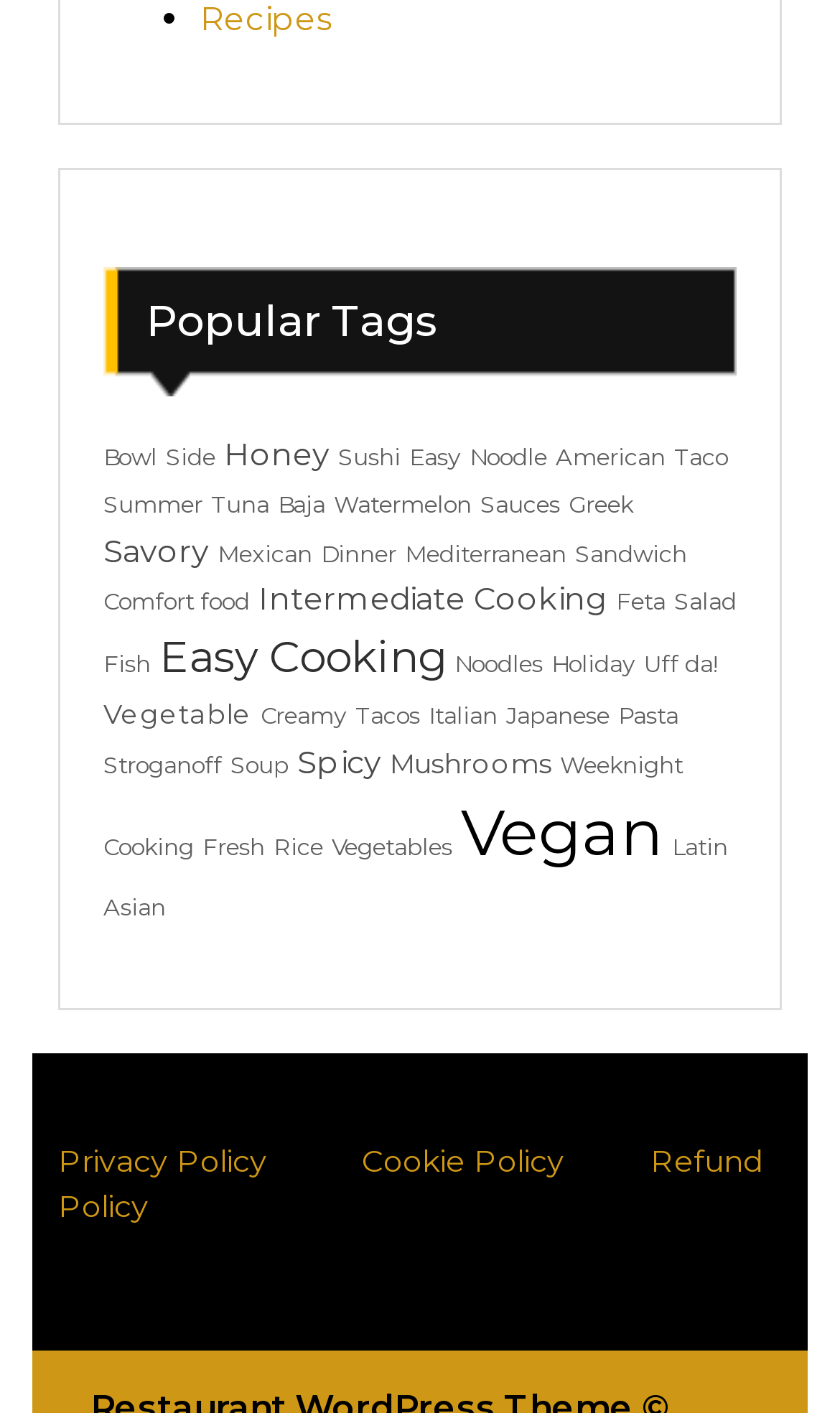What is the last link on the page?
Using the image, provide a concise answer in one word or a short phrase.

Refund Policy